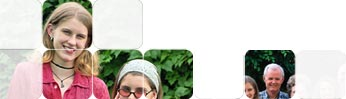How many children are in the foreground? Look at the image and give a one-word or short phrase answer.

Two